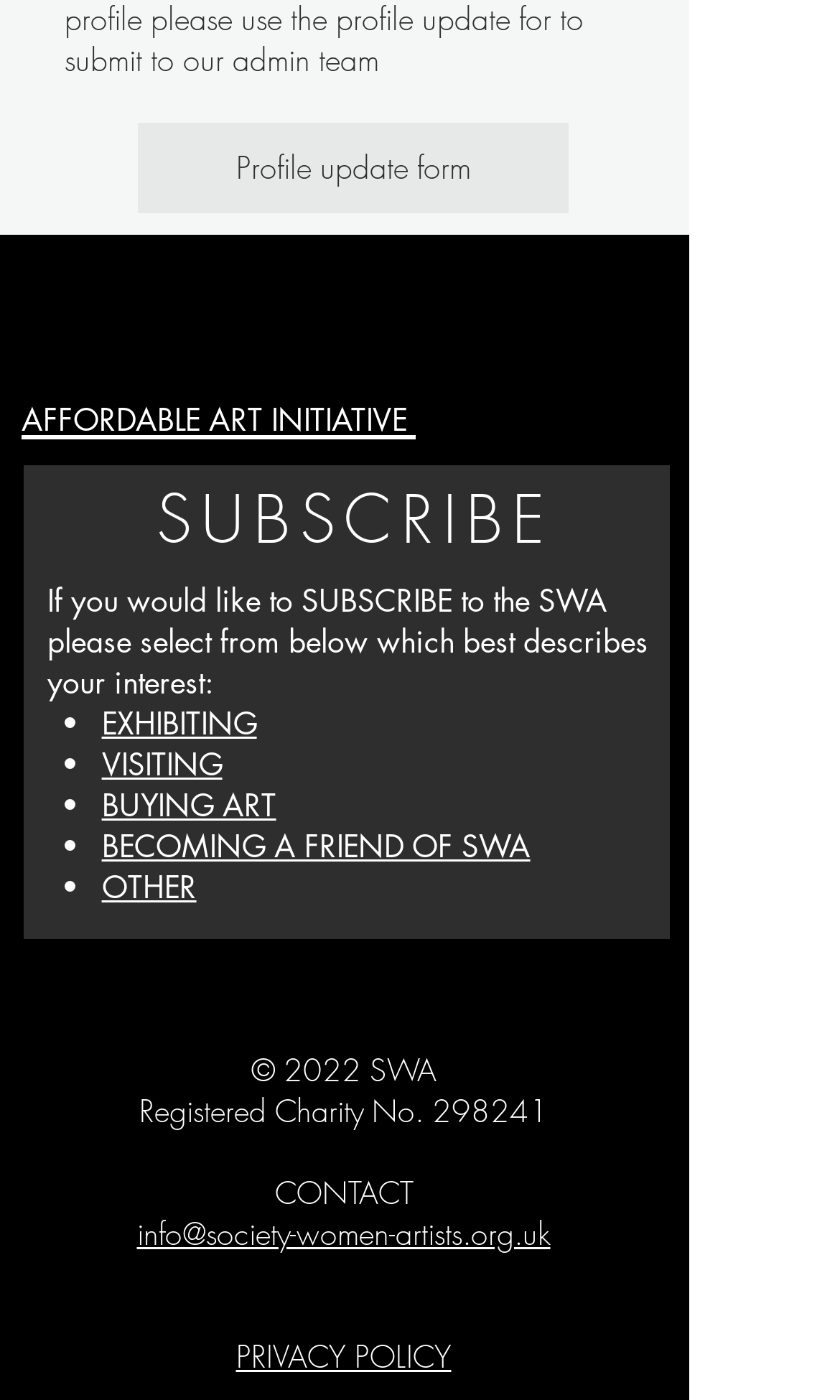Please identify the bounding box coordinates of the area that needs to be clicked to fulfill the following instruction: "Update profile."

[0.164, 0.088, 0.677, 0.152]